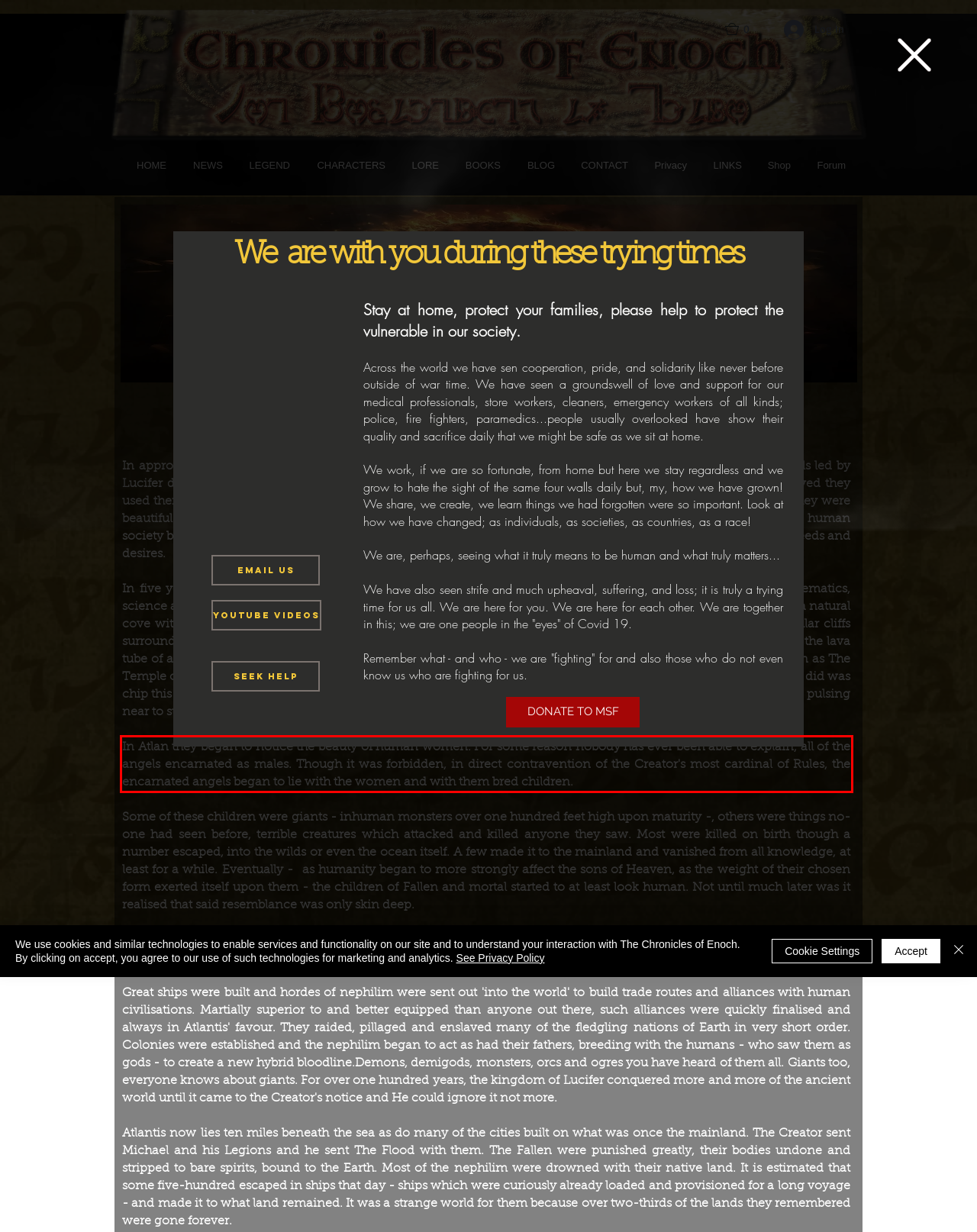You are presented with a screenshot containing a red rectangle. Extract the text found inside this red bounding box.

In Atlan they began to notice the beauty of human women. For some reason nobody has ever been able to explain, all of the angels encarnated as males. Though it was forbidden, in direct contravention of the Creator's most cardinal of Rules, the encarnated angels began to lie with the women and with them bred children.